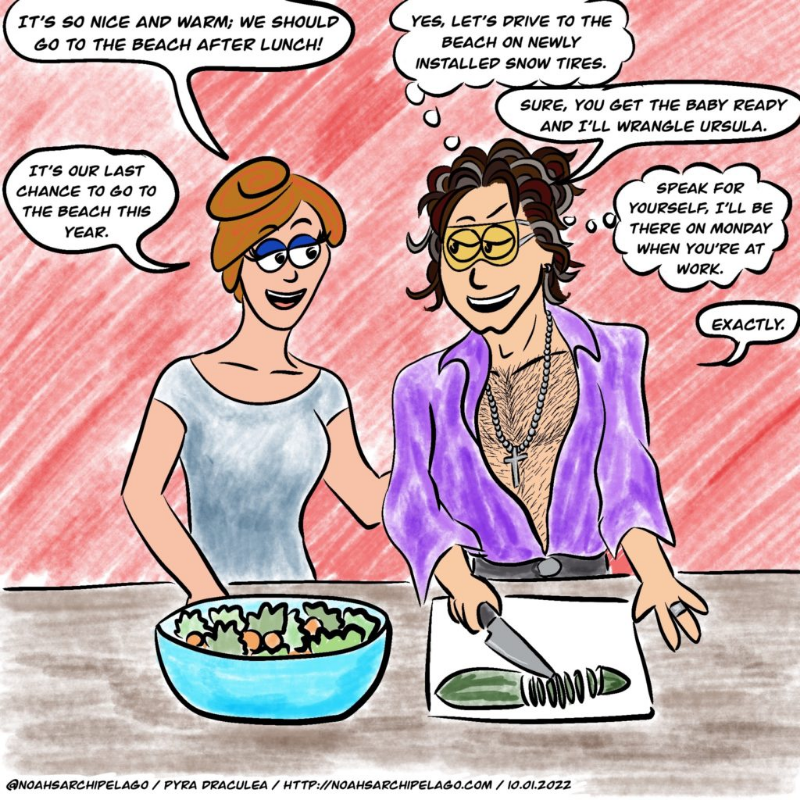What is the man's concern about regarding Ursula?
Refer to the image and offer an in-depth and detailed answer to the question.

The caption states that the man jokes about preparing their baby while expressing a humorous concern regarding Ursula, implying that he is making a lighthearted comment about the Disney villain Ursula in the context of their family plans.